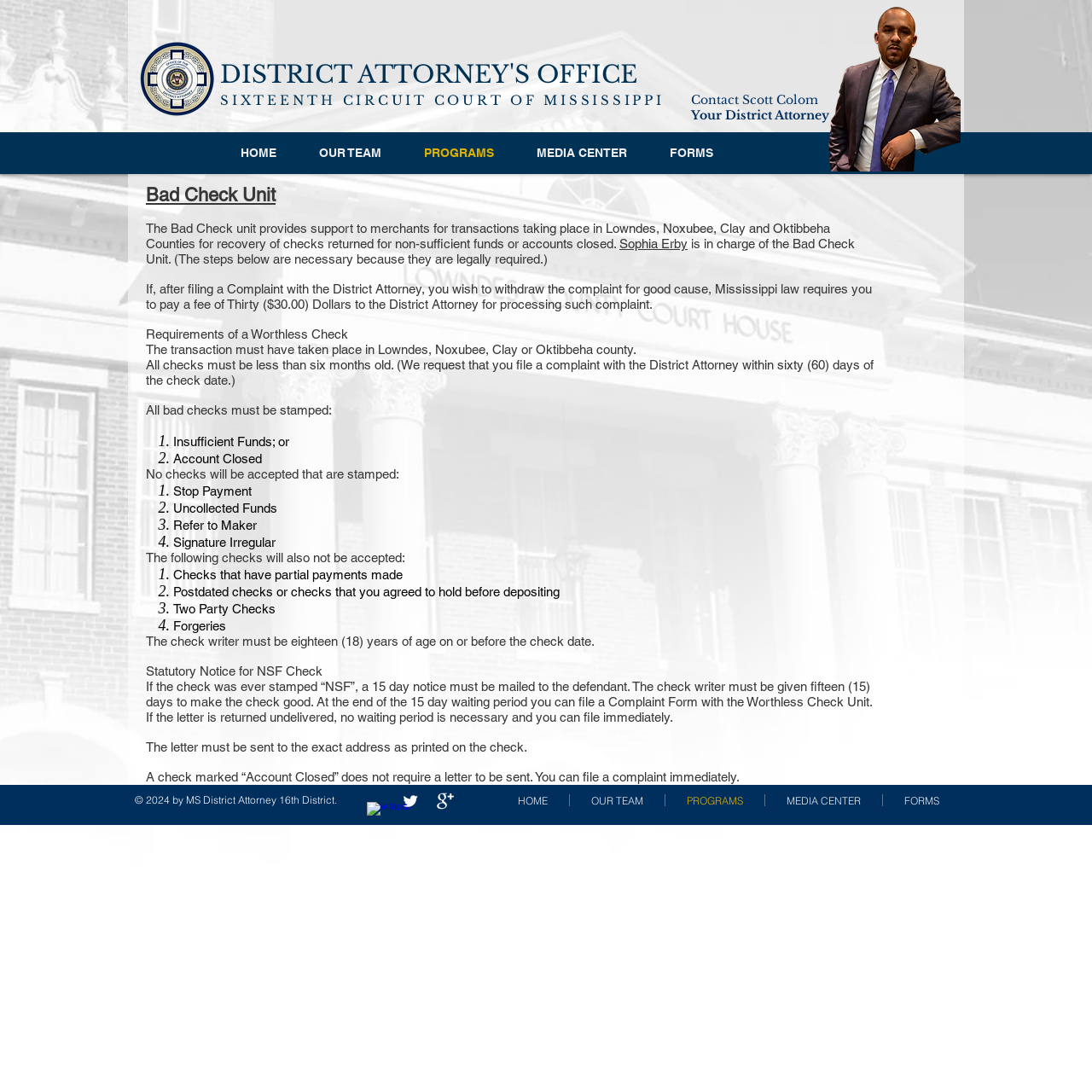Identify the bounding box coordinates of the region I need to click to complete this instruction: "Click on the 'Sophia Erby' link".

[0.567, 0.217, 0.63, 0.23]